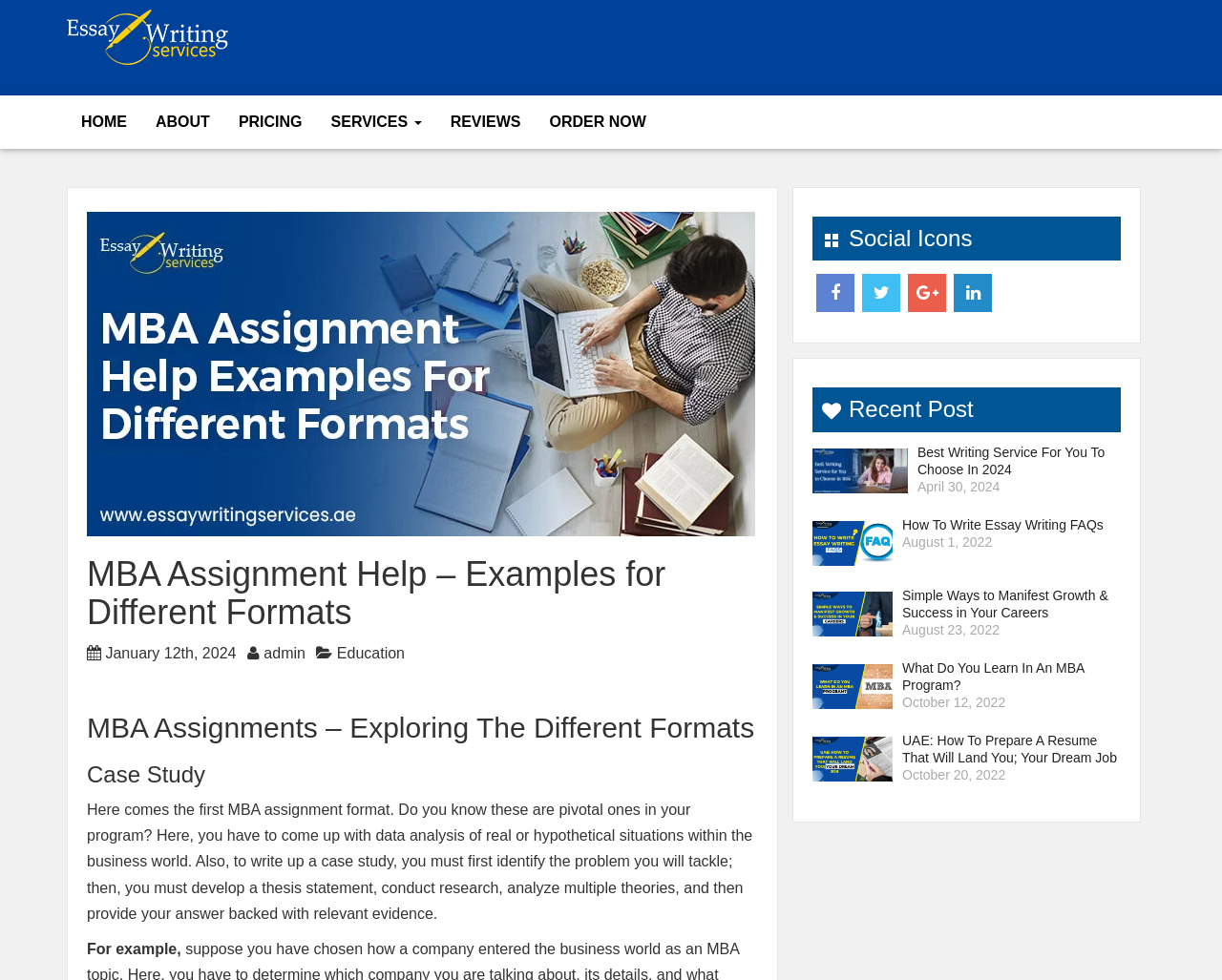What is the topic of the MBA assignment format described?
Based on the image content, provide your answer in one word or a short phrase.

Case Study